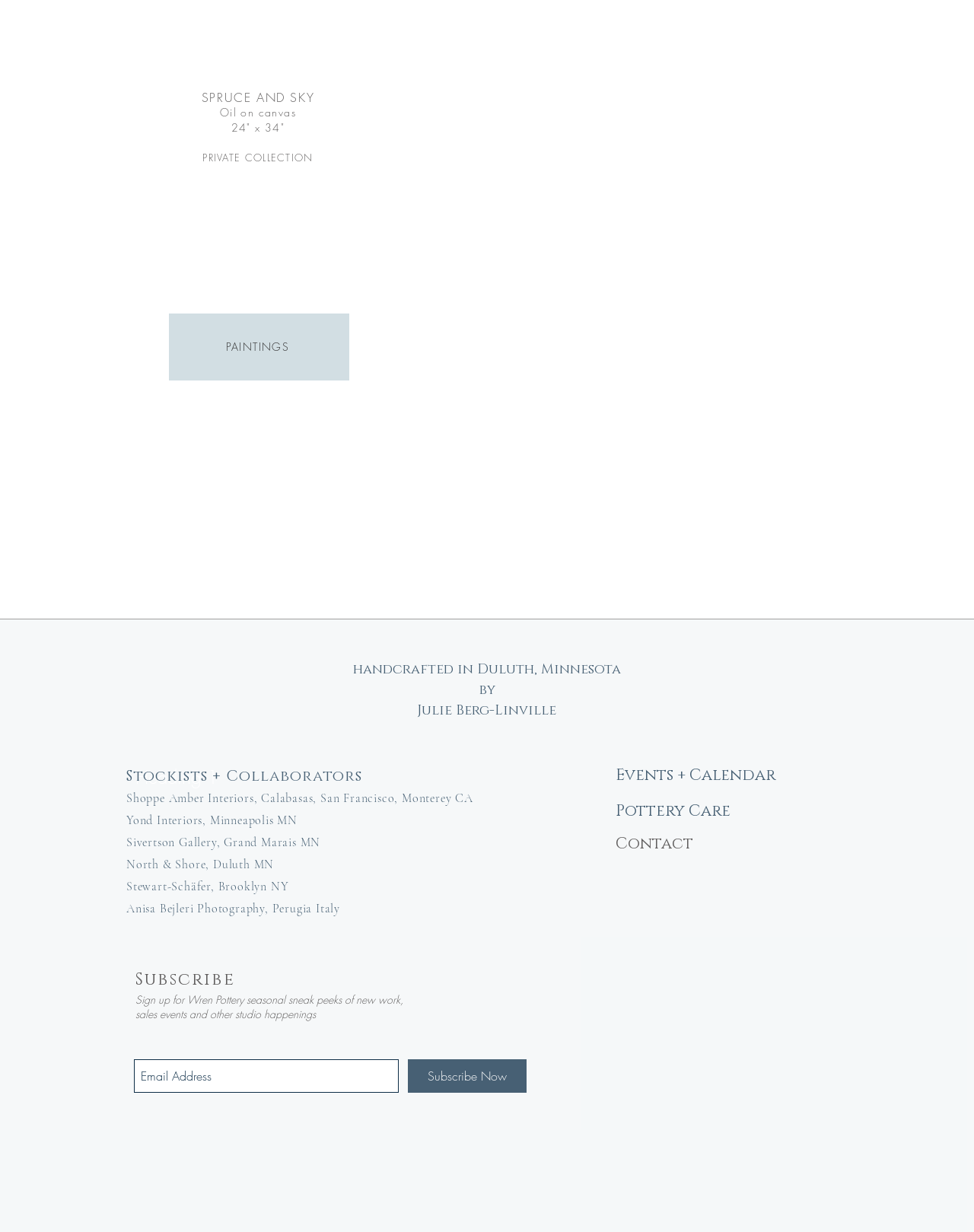Please locate the bounding box coordinates of the element that should be clicked to achieve the given instruction: "Contact".

[0.632, 0.676, 0.712, 0.693]